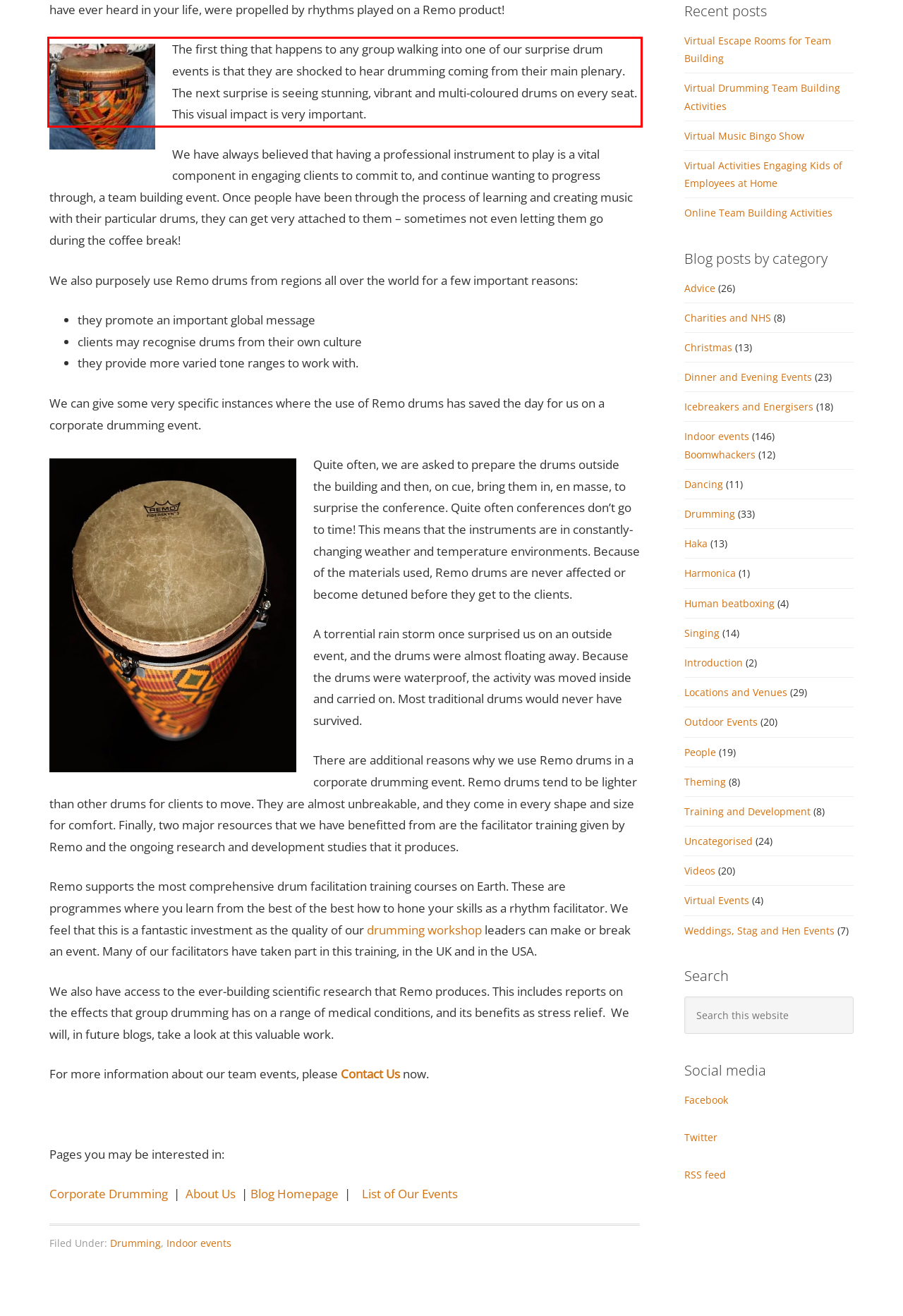Examine the webpage screenshot and use OCR to obtain the text inside the red bounding box.

The first thing that happens to any group walking into one of our surprise drum events is that they are shocked to hear drumming coming from their main plenary. The next surprise is seeing stunning, vibrant and multi-coloured drums on every seat. This visual impact is very important.